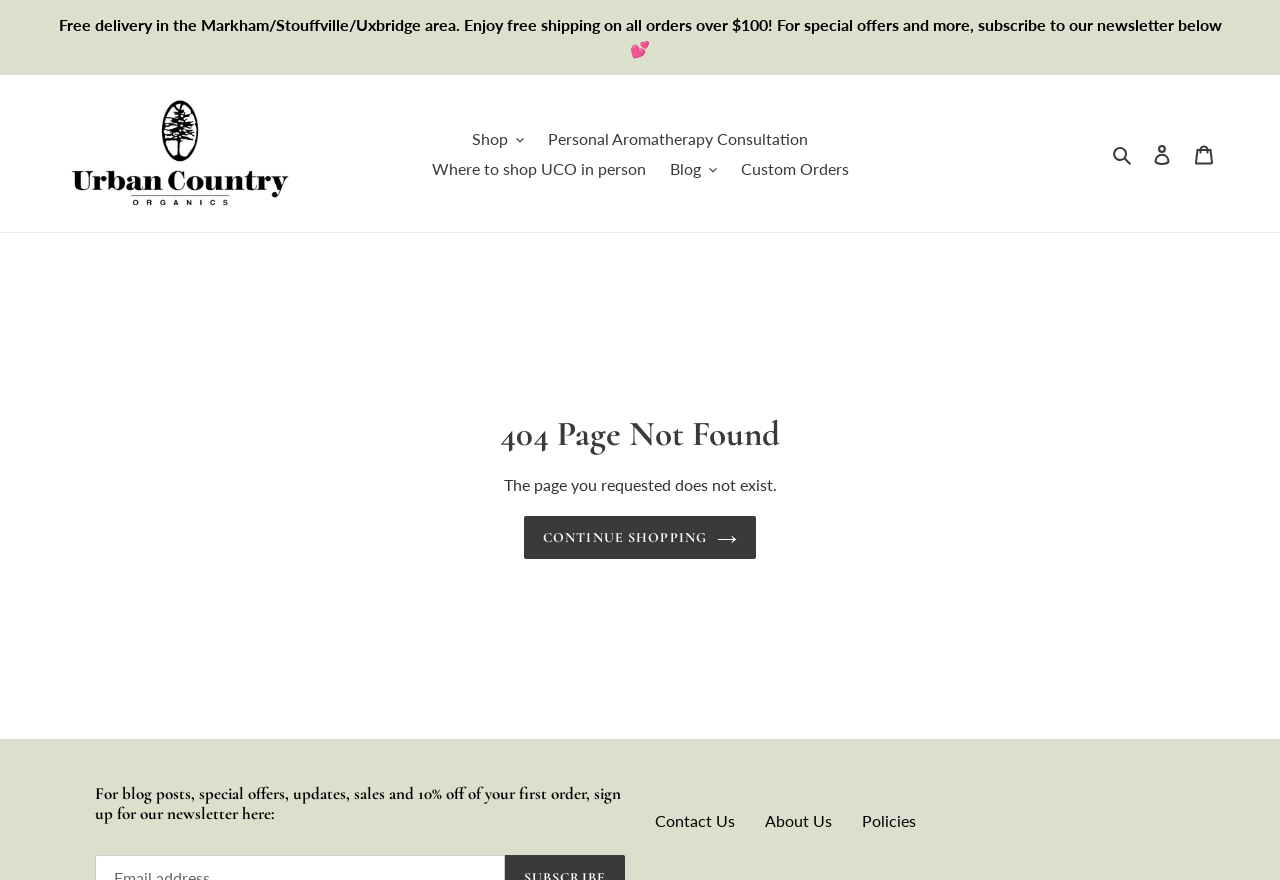Using the information shown in the image, answer the question with as much detail as possible: What is the name of the website?

I determined the name of the website by looking at the link element with the text 'Urban Country Organics' which is likely to be the logo or the main title of the website.